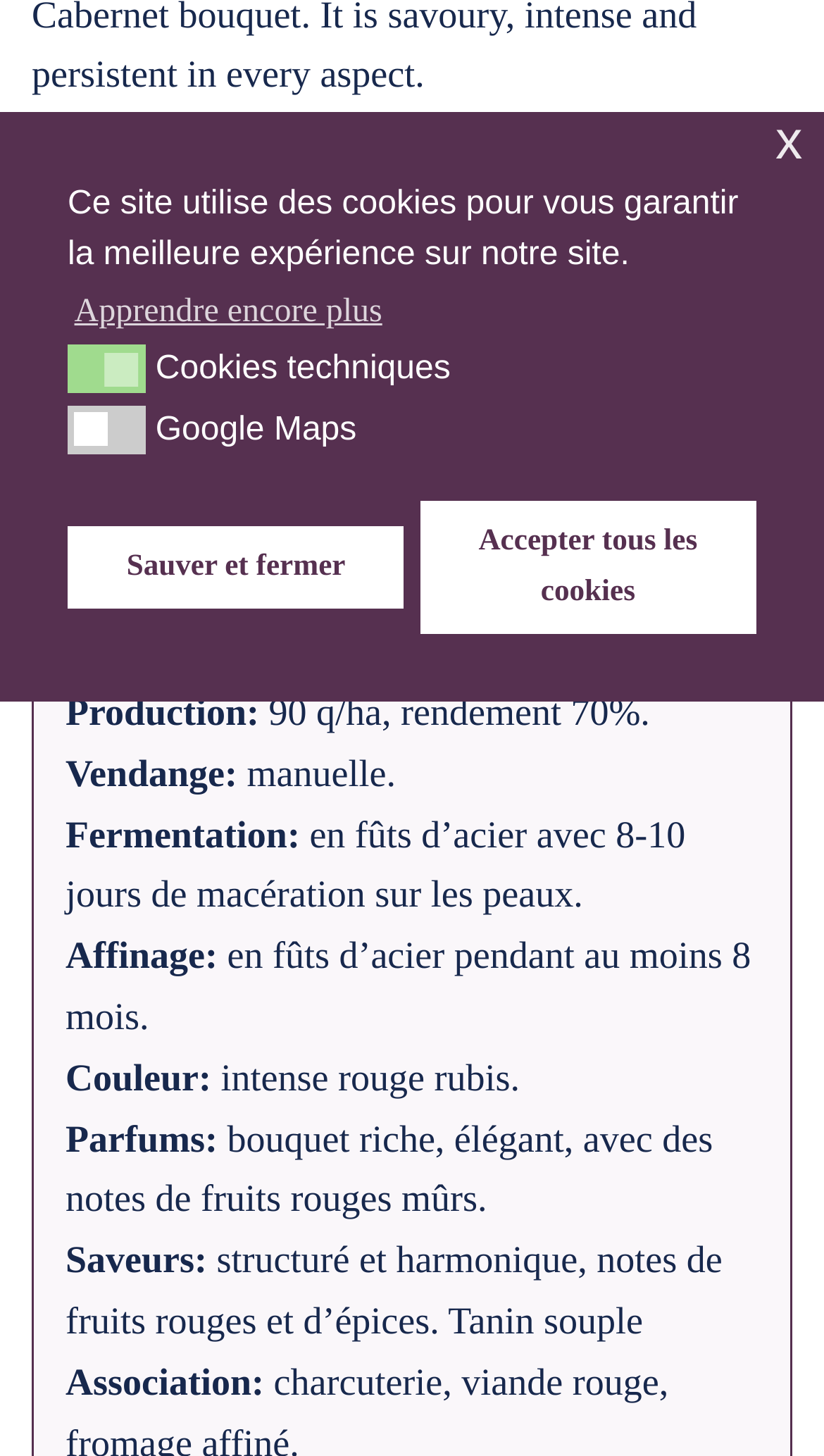Determine the bounding box coordinates of the UI element that matches the following description: "x". The coordinates should be four float numbers between 0 and 1 in the format [left, top, right, bottom].

[0.941, 0.084, 0.974, 0.112]